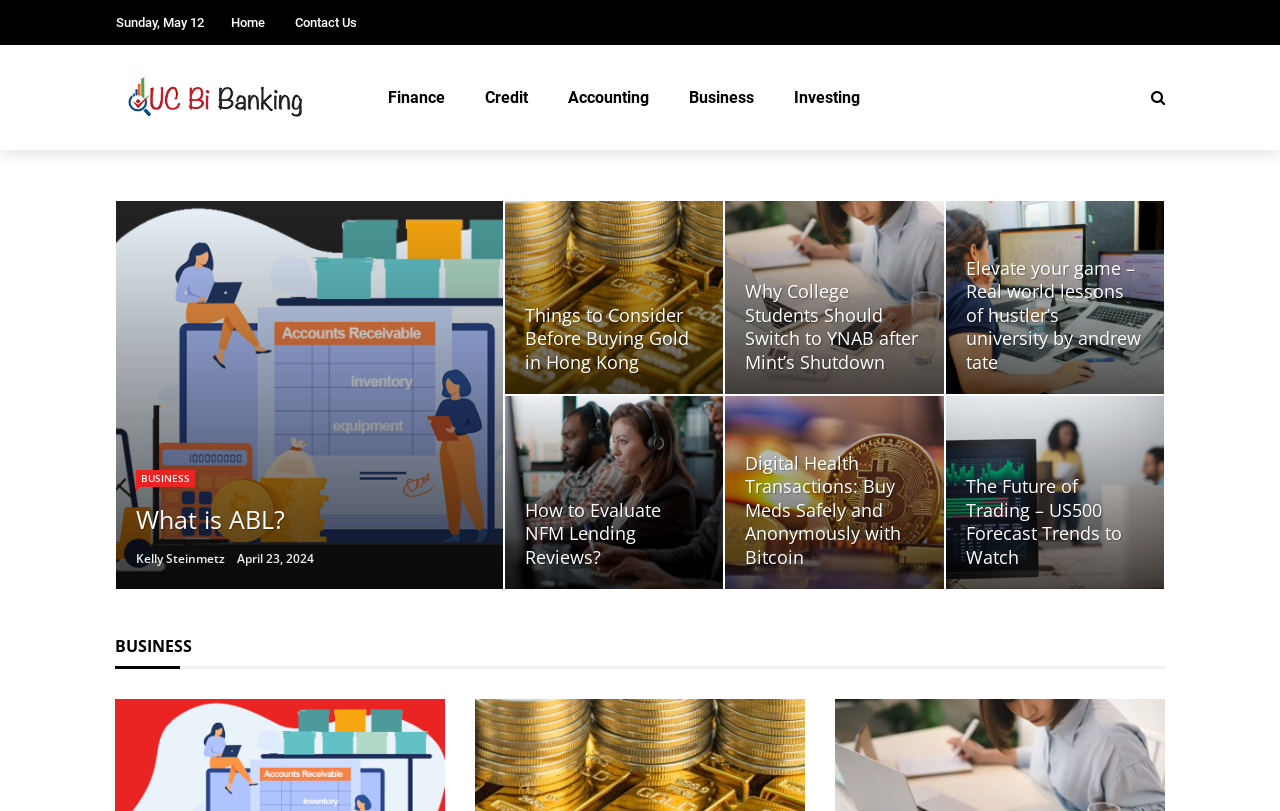Show the bounding box coordinates for the HTML element as described: "Kelly Steinmetz".

[0.106, 0.678, 0.176, 0.699]